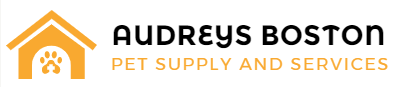Please provide a comprehensive response to the question based on the details in the image: What color is the text 'PET SUPPLY AND SERVICES' in?

The text 'PET SUPPLY AND SERVICES' appears in a cheerful orange color, which emphasizes warmth and approachability.